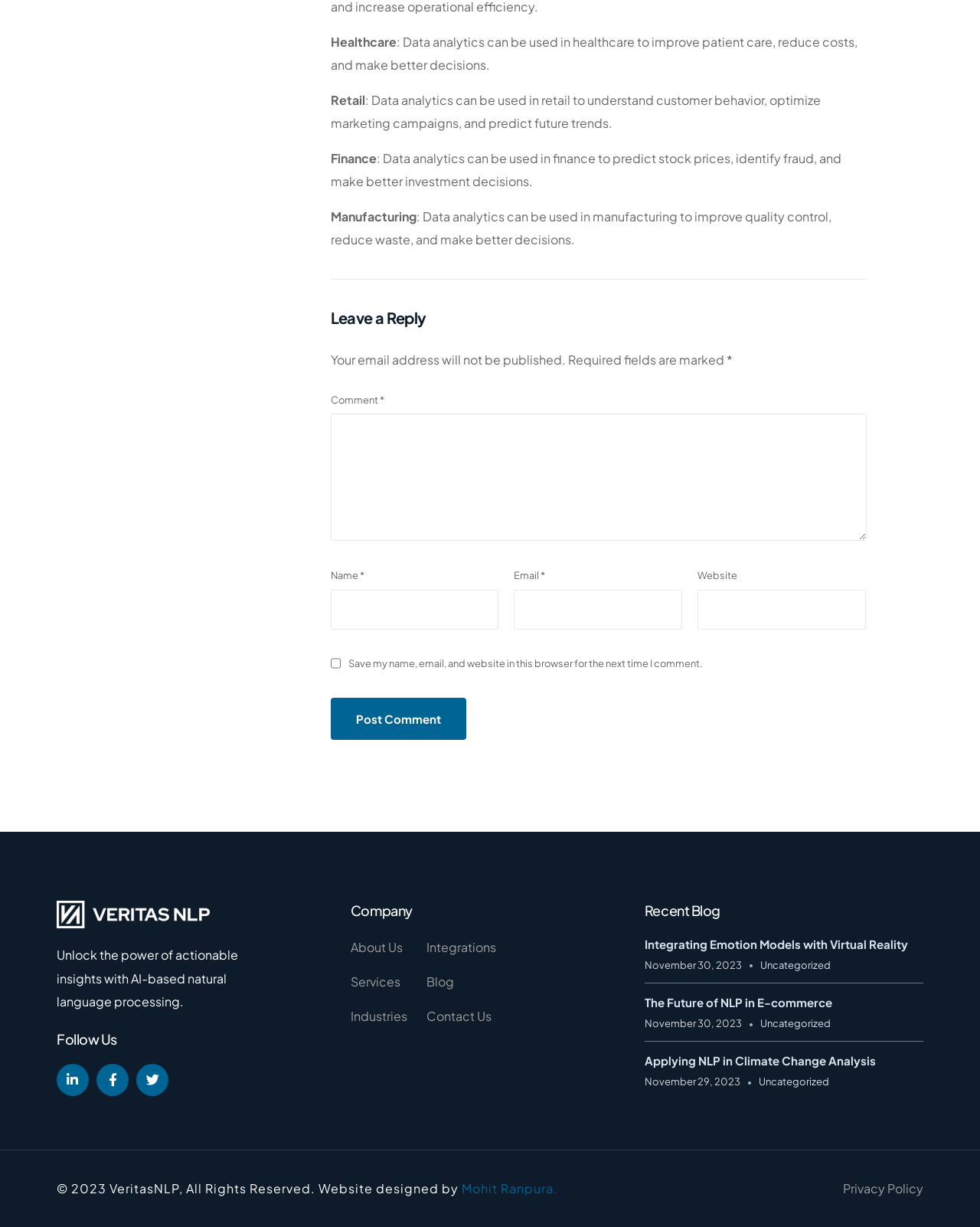How many recent blog posts are listed?
Carefully analyze the image and provide a detailed answer to the question.

I counted the number of link elements with IDs 557, 560, and 563, which are the titles of the recent blog posts, and found that there are three of them.